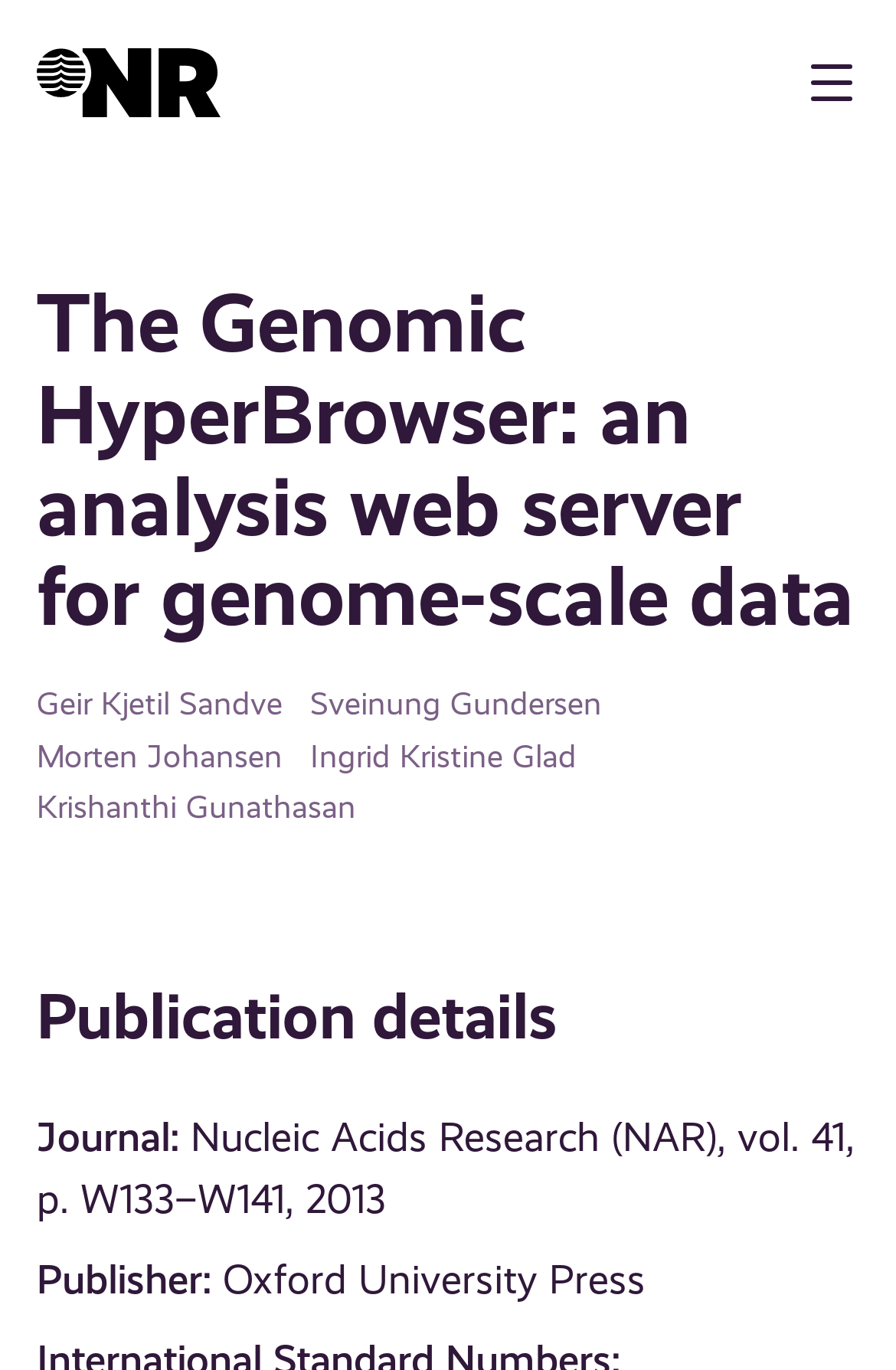Generate a comprehensive description of the contents of the webpage.

The webpage is about the Genomic HyperBrowser, an analysis web server for genome-scale data. At the top left, there is a link. On the top right, there is a button that is not expanded. Below the button, there is a heading with the same title as the webpage. 

Under the heading, there are four lines of text, each mentioning a person's name: Geir Kjetil Sandve, Sveinung Gundersen, Morten Johansen, and Ingrid Kristine Glad, followed by Krishanthi Gunathasan. These names are positioned in two columns.

Further down, there is a heading titled "Publication details". Below this heading, there are three lines of text. The first line says "Journal:", and the second line provides the journal details, including the name, volume, and page numbers. The third line says "Publisher:", and the fourth line provides the publisher's name, which is Oxford University Press.